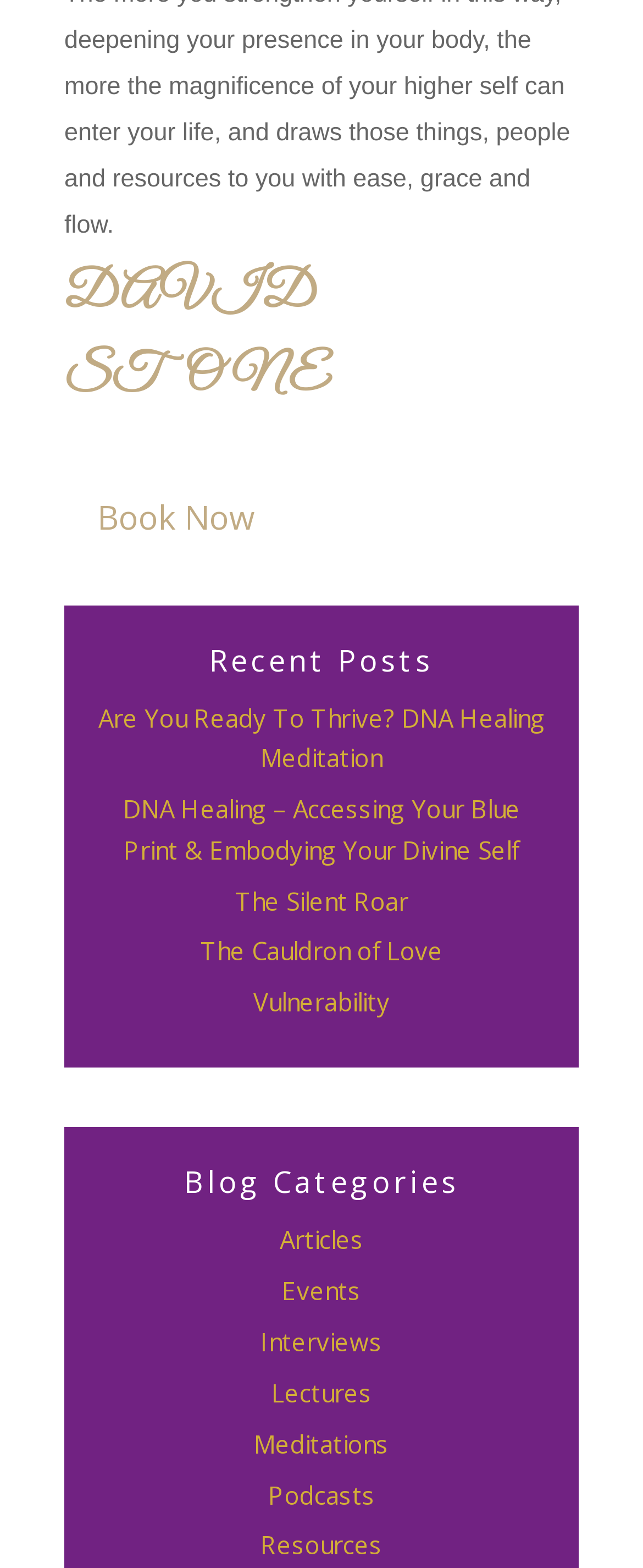Given the description "Resources", provide the bounding box coordinates of the corresponding UI element.

[0.405, 0.975, 0.595, 0.996]